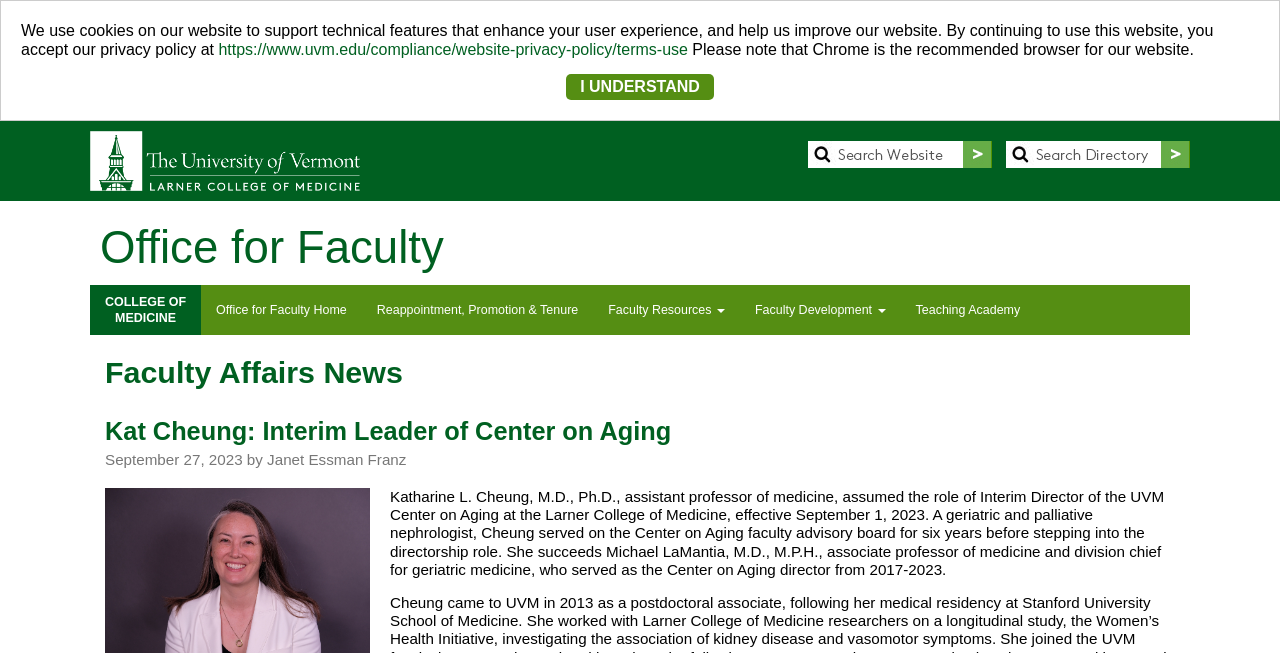What is the date when Katharine L. Cheung assumed the role of Interim Director?
Relying on the image, give a concise answer in one word or a brief phrase.

September 1, 2023